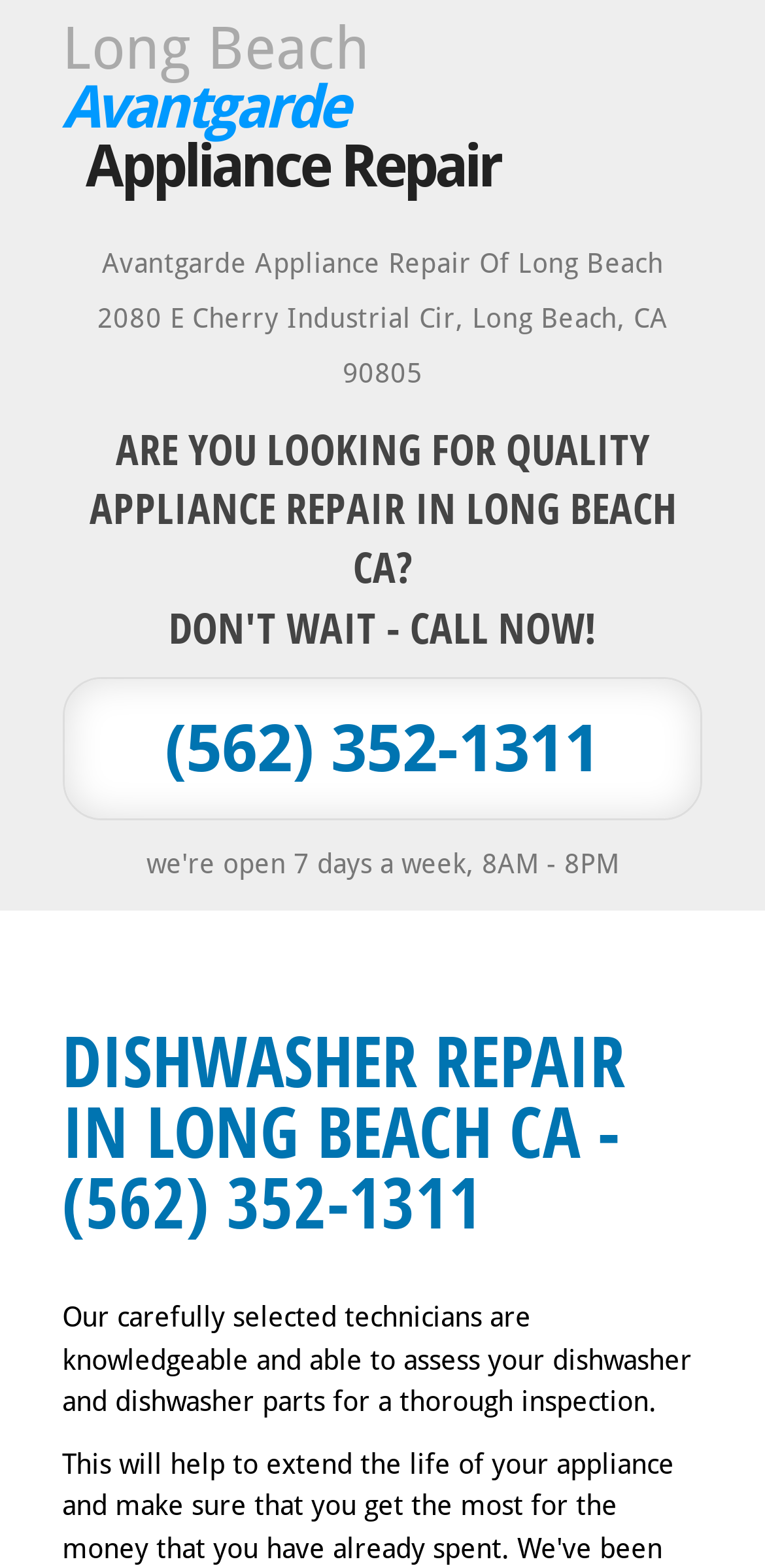Identify the main heading of the webpage and provide its text content.

DISHWASHER REPAIR IN LONG BEACH CA - (562) 352-1311